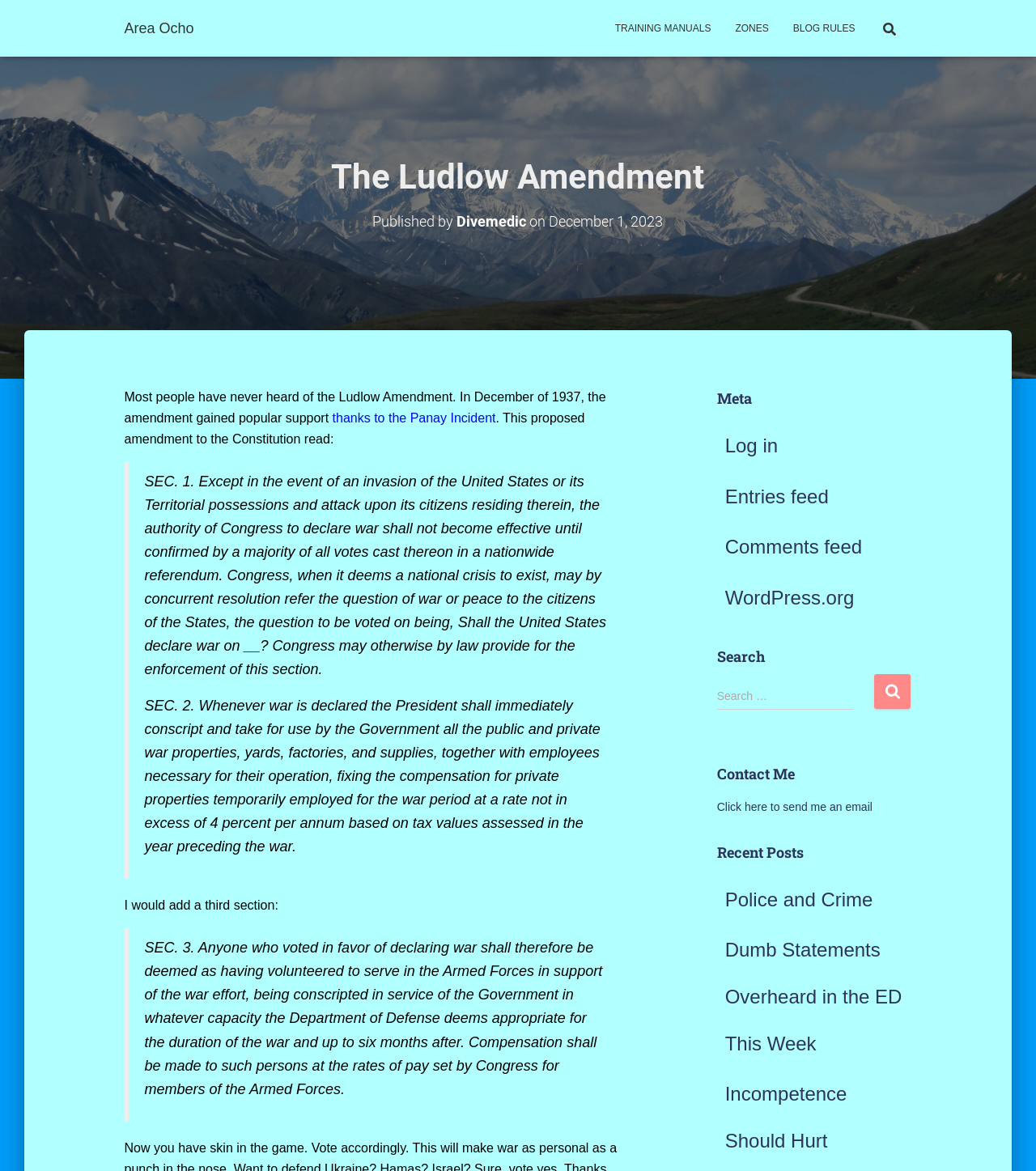Give a concise answer using one word or a phrase to the following question:
What is the rate of compensation for private properties temporarily employed for the war period?

4 percent per annum